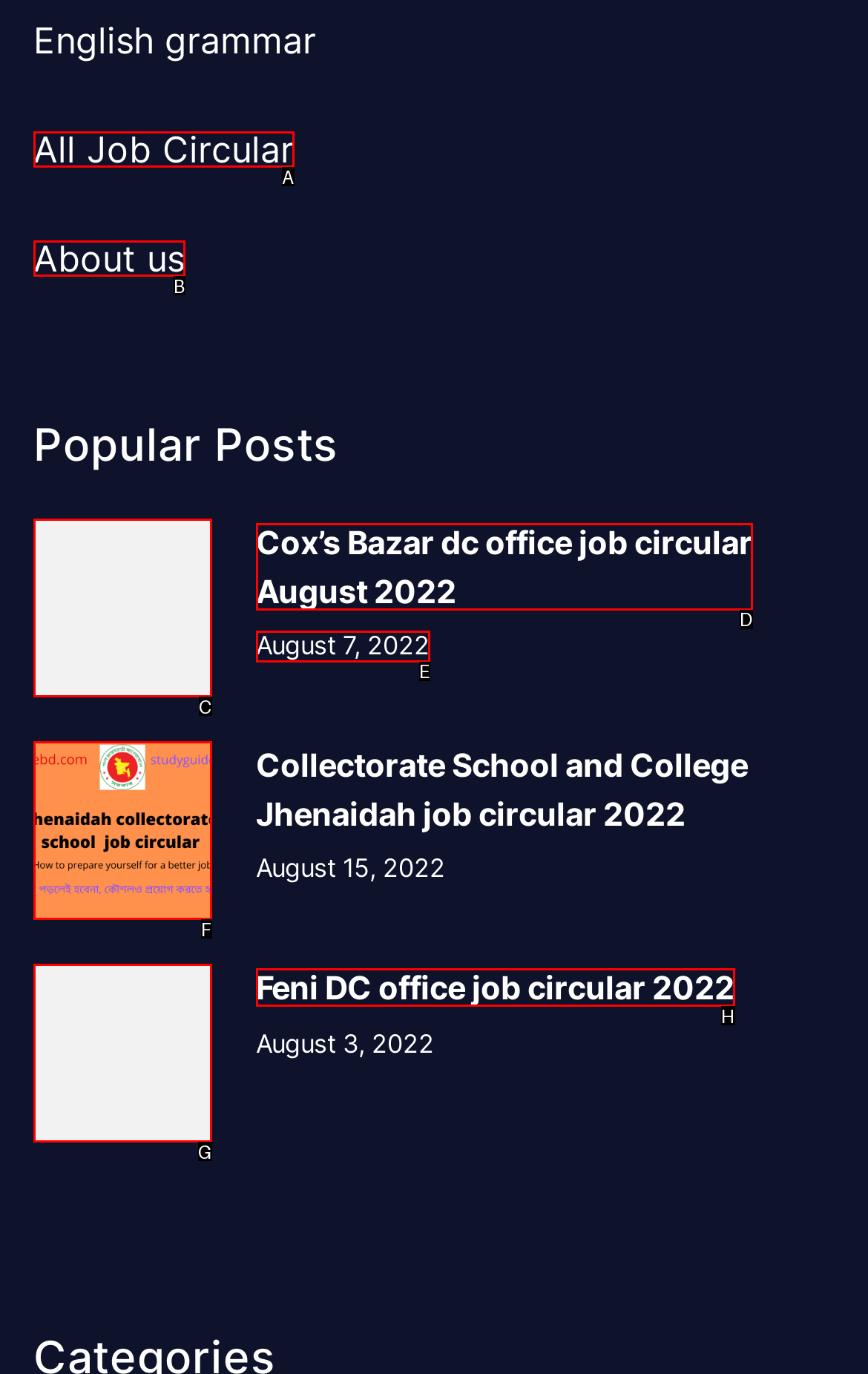Identify the letter of the UI element you need to select to accomplish the task: Check Cox’s Bazar dc office job circular August 2022.
Respond with the option's letter from the given choices directly.

D